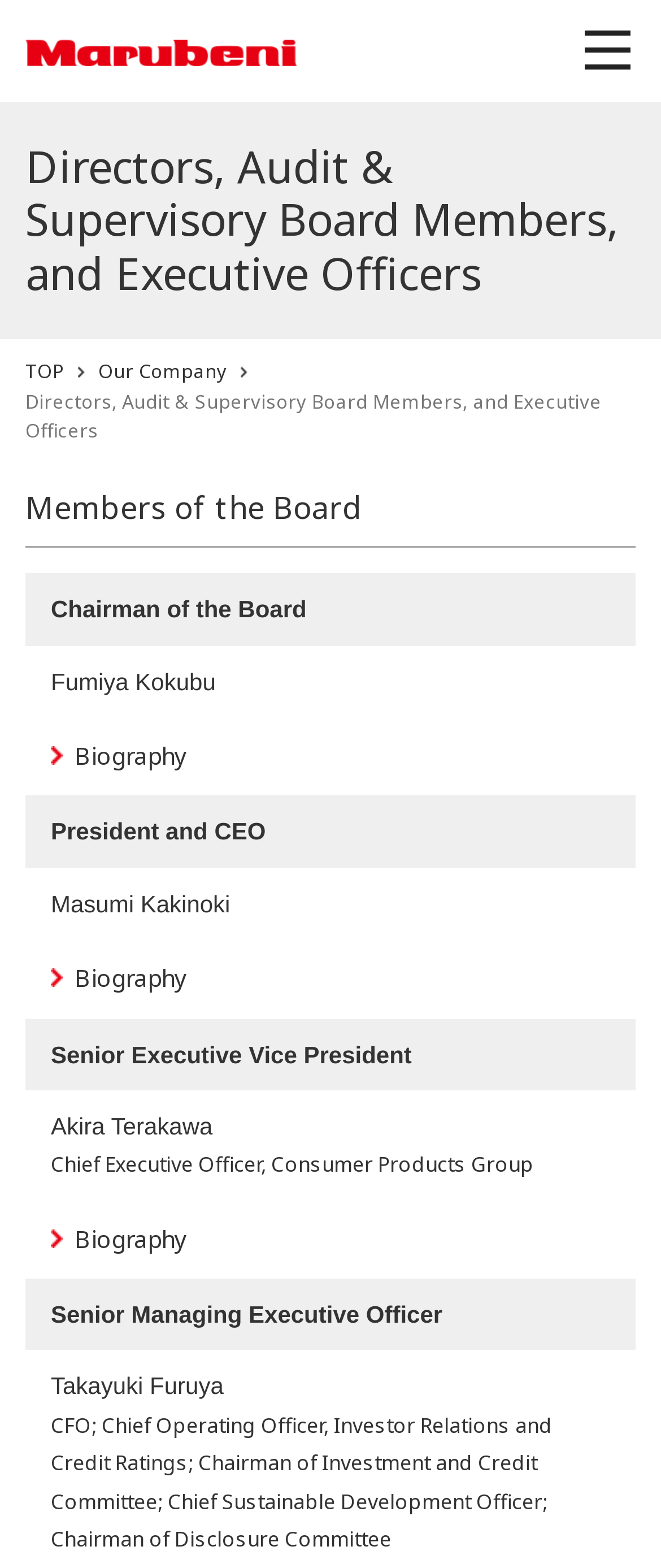Provide a one-word or one-phrase answer to the question:
What is the name of the company?

Marubeni